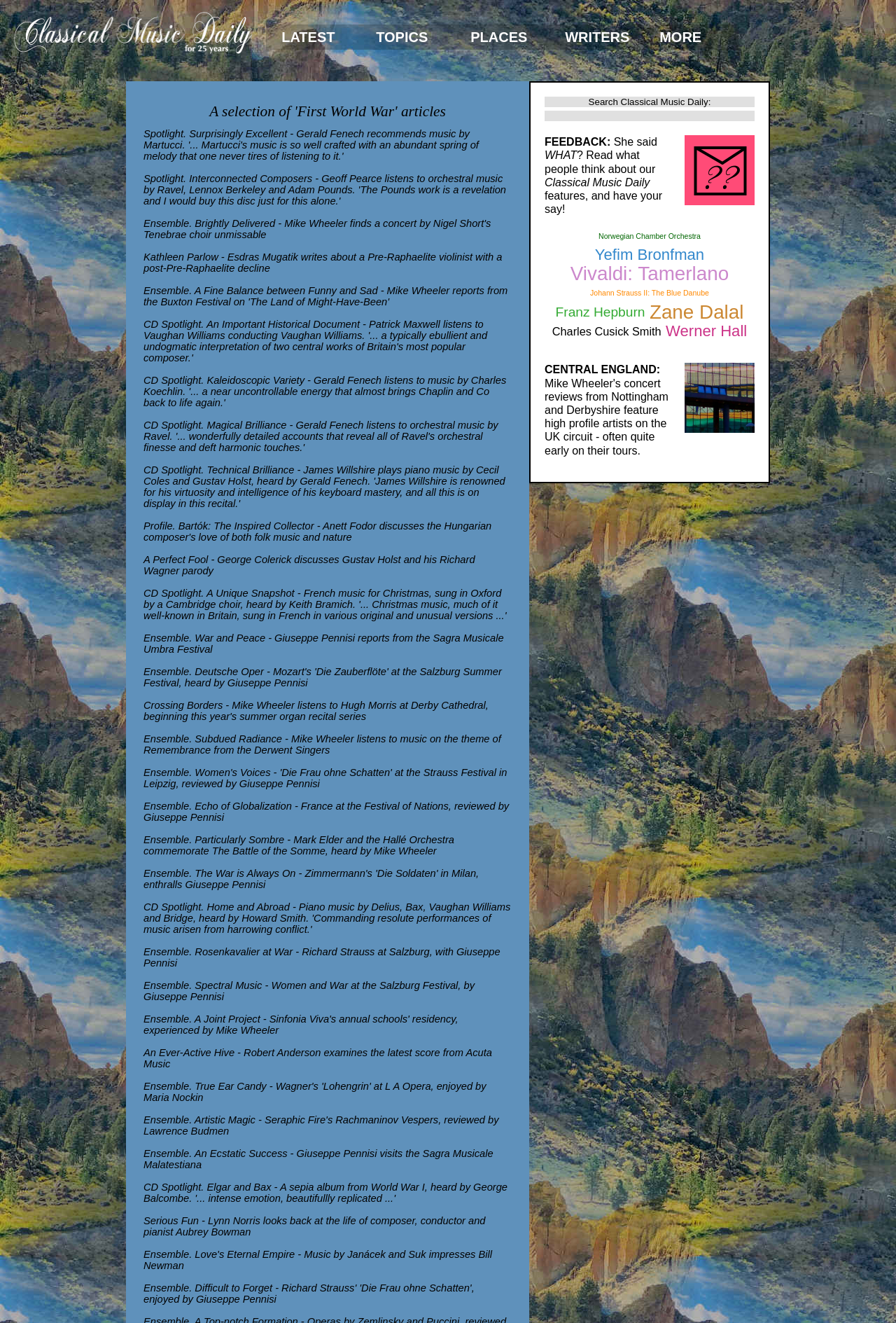Could you find the bounding box coordinates of the clickable area to complete this instruction: "Learn about Norwegian Chamber Orchestra"?

[0.665, 0.171, 0.785, 0.186]